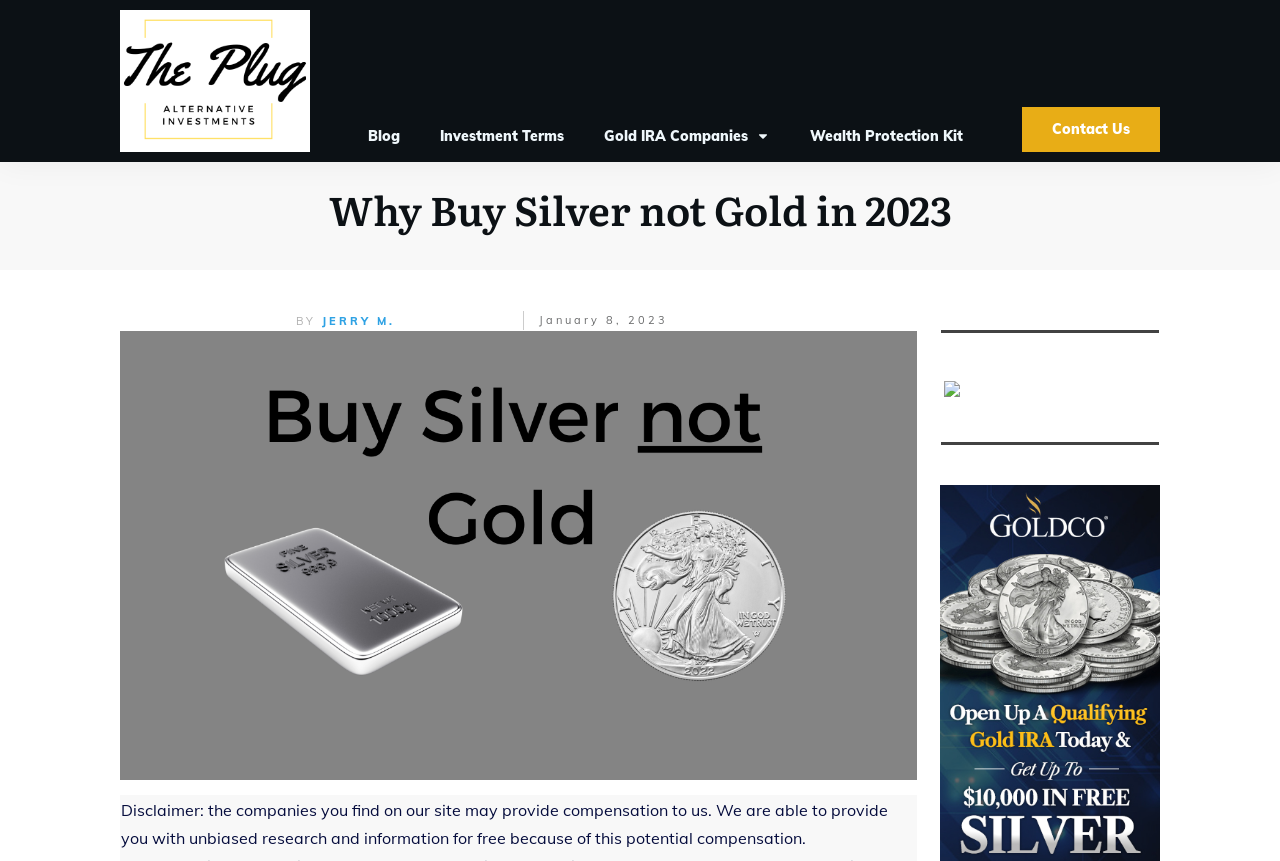Find the bounding box coordinates of the clickable region needed to perform the following instruction: "Click the link to learn about alternative investment in gold and silver". The coordinates should be provided as four float numbers between 0 and 1, i.e., [left, top, right, bottom].

[0.094, 0.012, 0.242, 0.177]